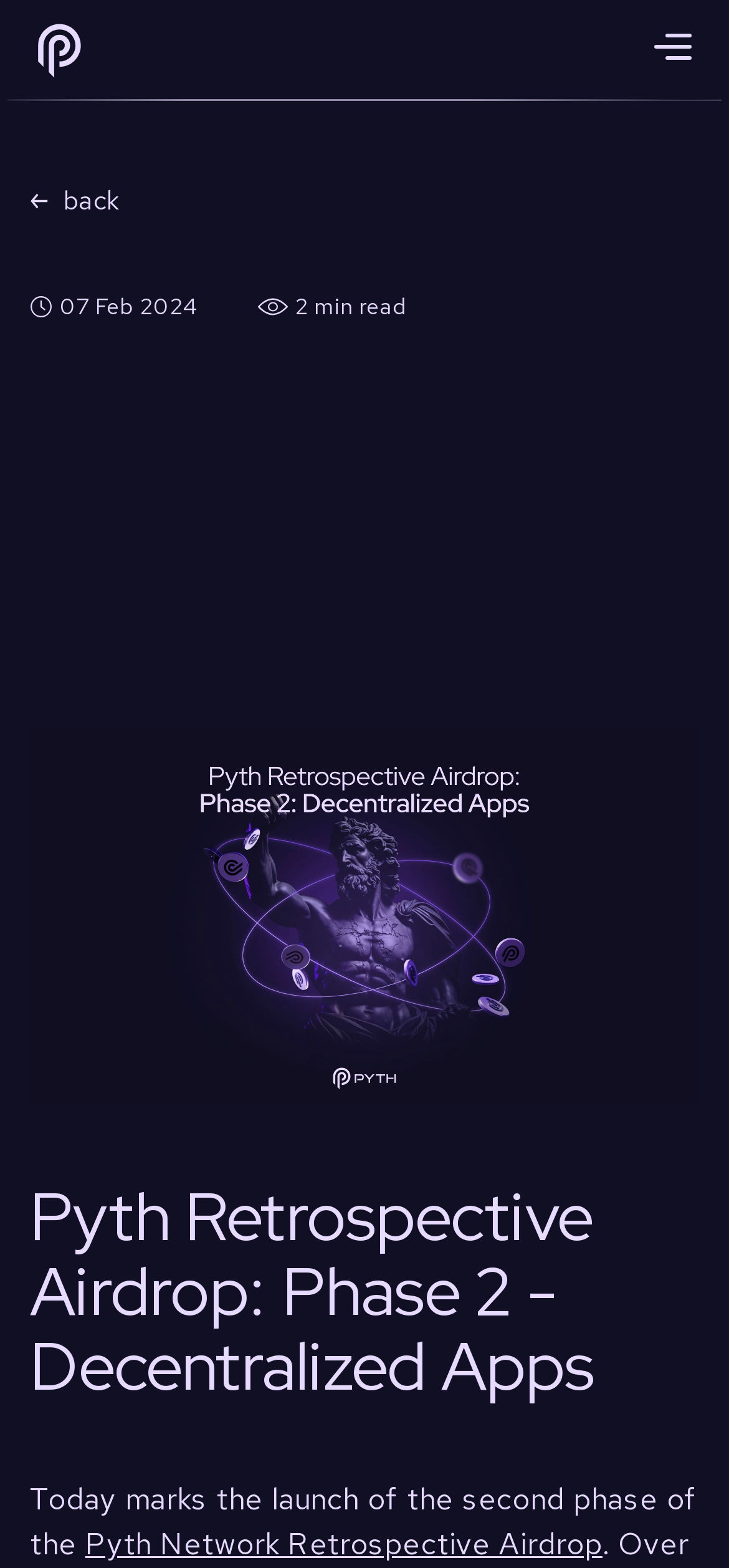What is the type of content on this webpage?
From the screenshot, supply a one-word or short-phrase answer.

Blog post